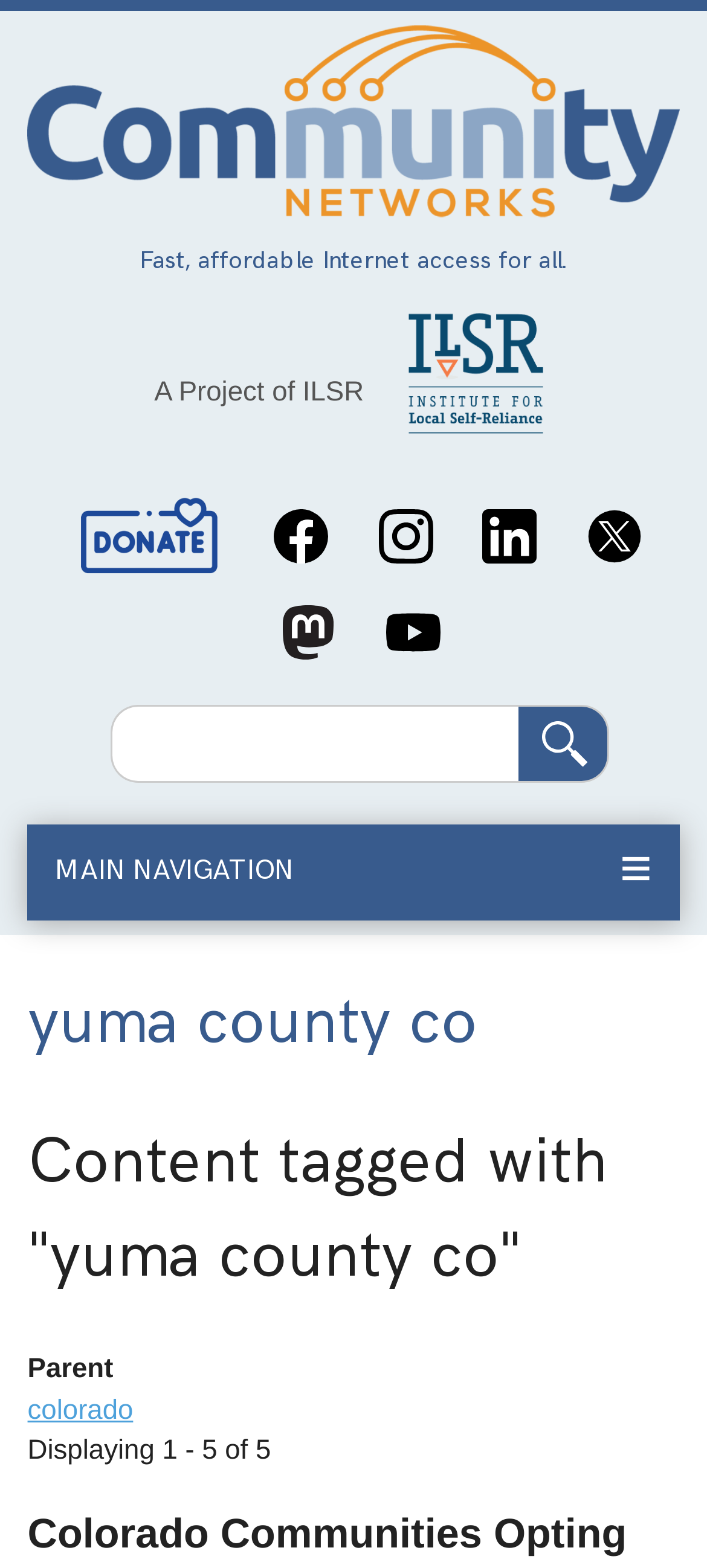Select the bounding box coordinates of the element I need to click to carry out the following instruction: "Click the Community Networks logo".

[0.039, 0.016, 0.961, 0.139]